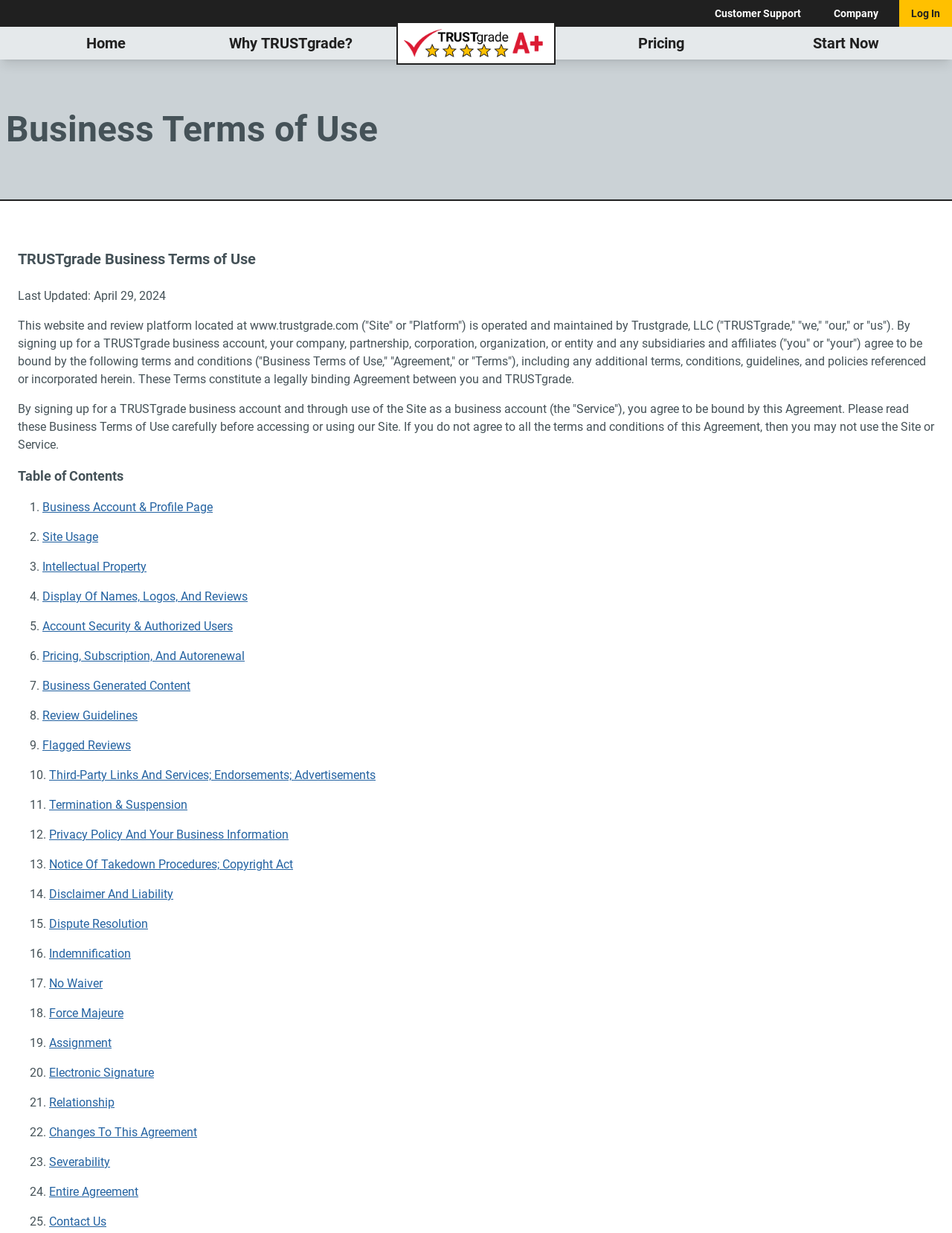Based on the image, provide a detailed and complete answer to the question: 
How many sections are listed in the Table of Contents?

The Table of Contents lists 25 sections, each with a corresponding link and ListMarker element, starting from 'Business Account & Profile Page' to 'Entire Agreement'.